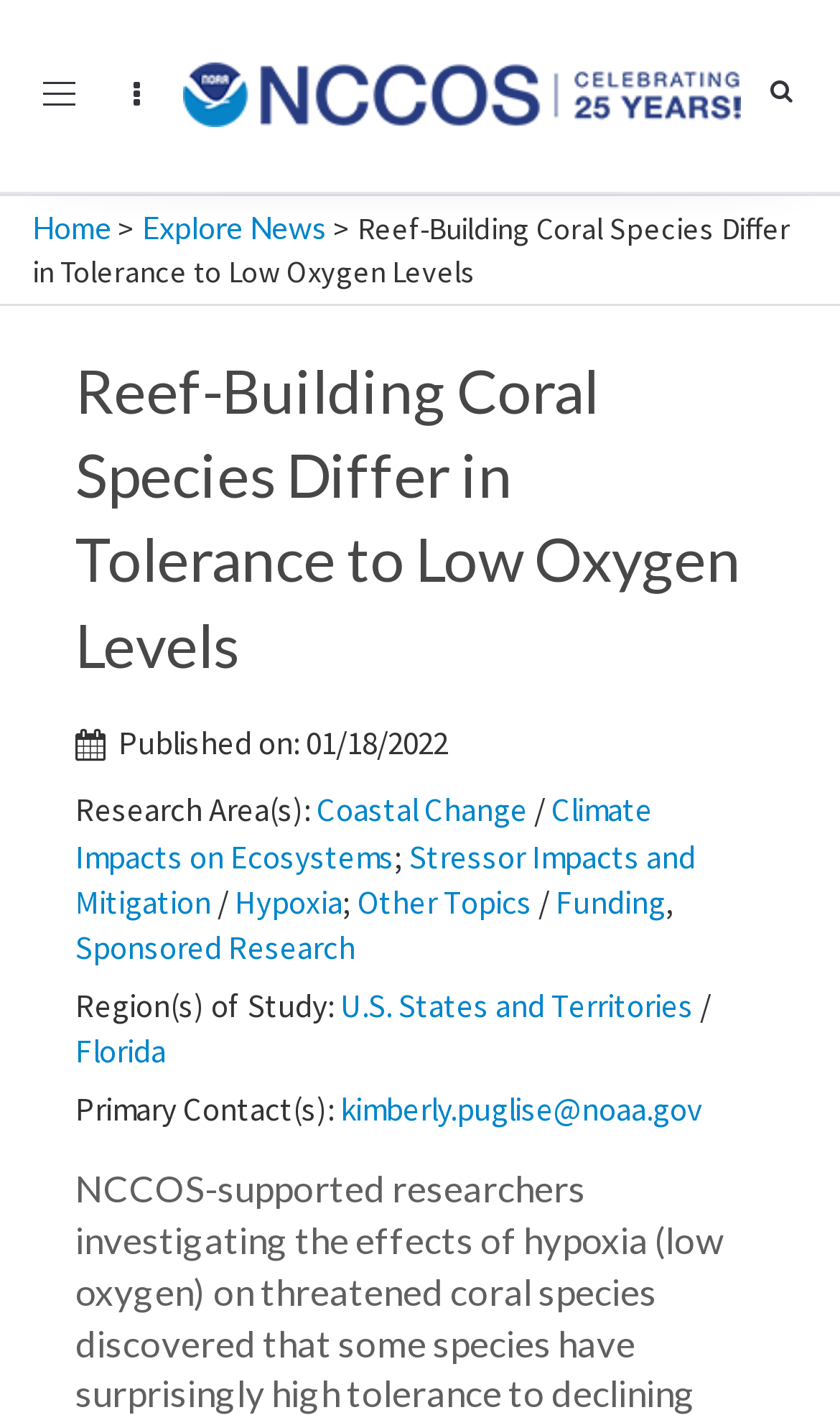Using the format (top-left x, top-left y, bottom-right x, bottom-right y), provide the bounding box coordinates for the described UI element. All values should be floating point numbers between 0 and 1: alt="mobile car window repair"

None